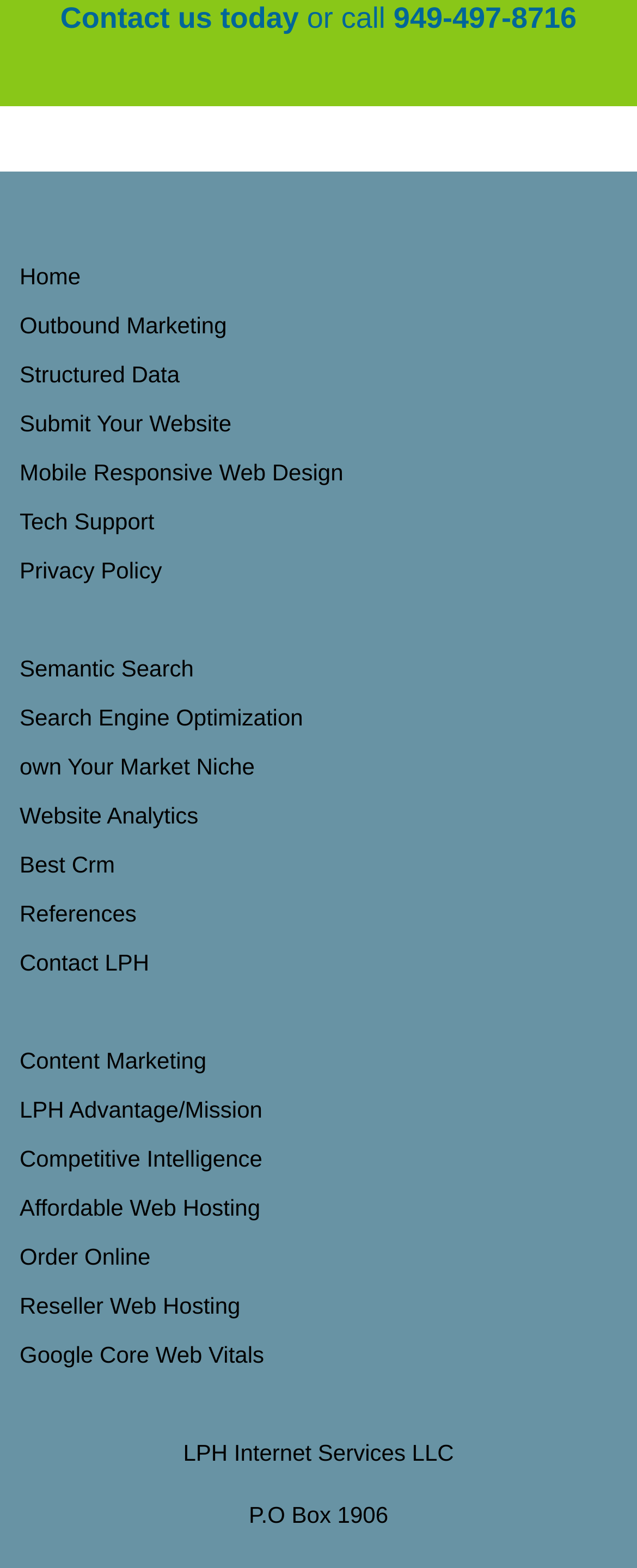What is the phone number to contact?
Answer briefly with a single word or phrase based on the image.

949-497-8716